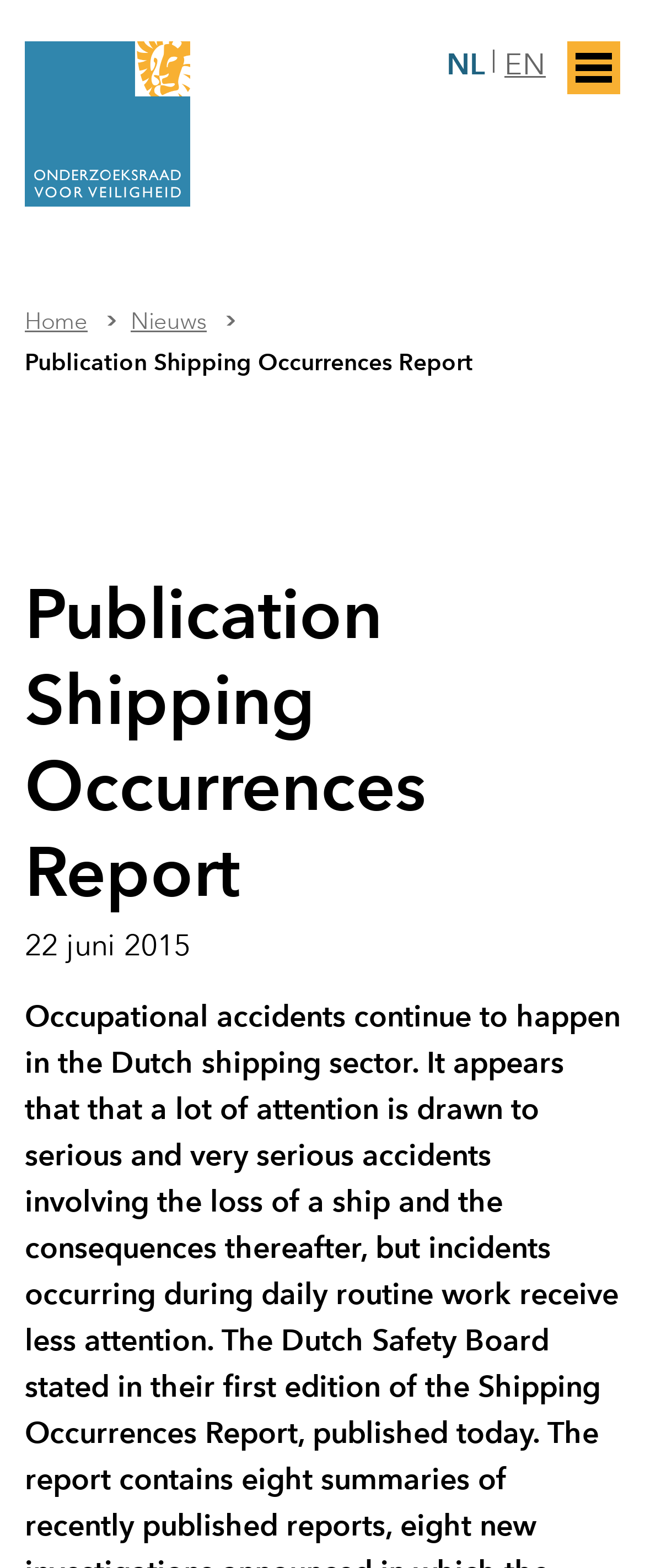Please answer the following query using a single word or phrase: 
Is the menu expanded?

No